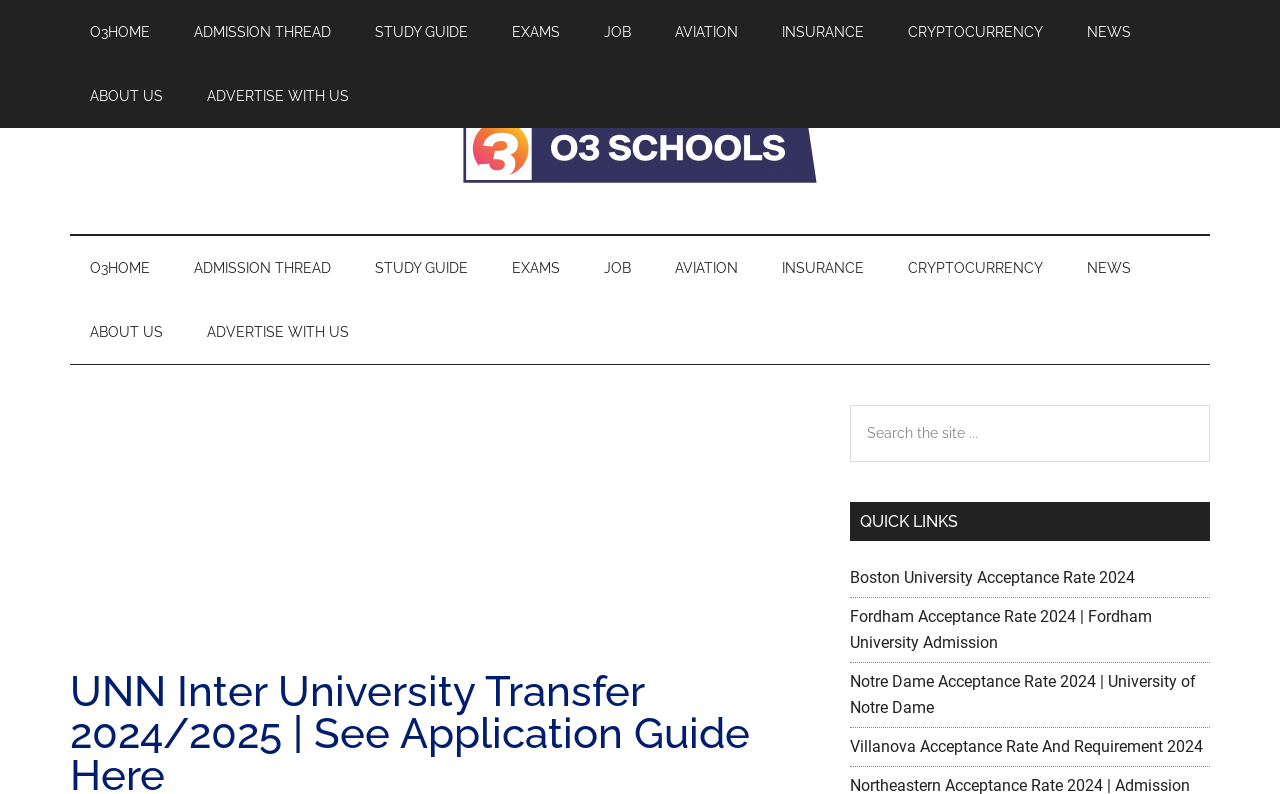What is the theme of the links listed in the 'Main' navigation menu?
Examine the image closely and answer the question with as much detail as possible.

The links listed in the 'Main' navigation menu are related to education, including 'ADMISSION THREAD', 'STUDY GUIDE', 'EXAMS', and 'JOB'. These links are likely useful for students seeking information and resources related to their academic pursuits.